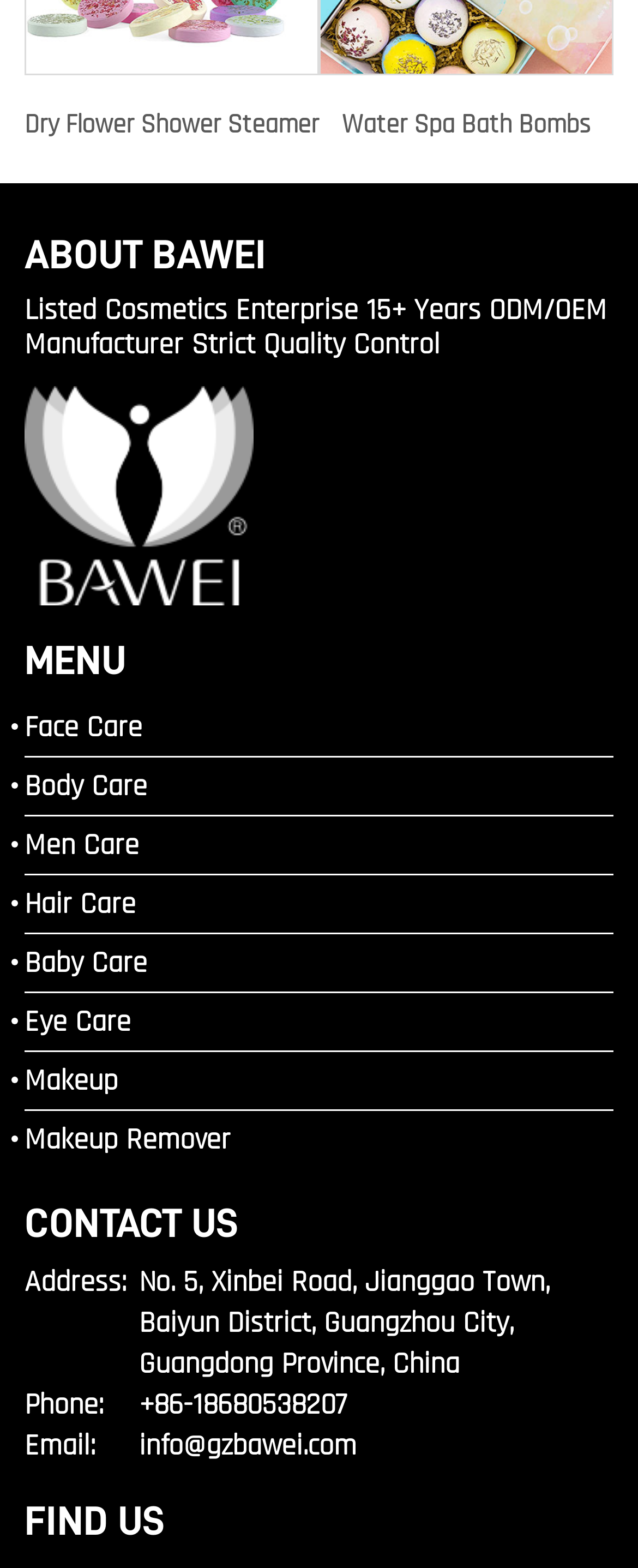Kindly provide the bounding box coordinates of the section you need to click on to fulfill the given instruction: "Find the company's location".

[0.038, 0.956, 0.259, 0.984]